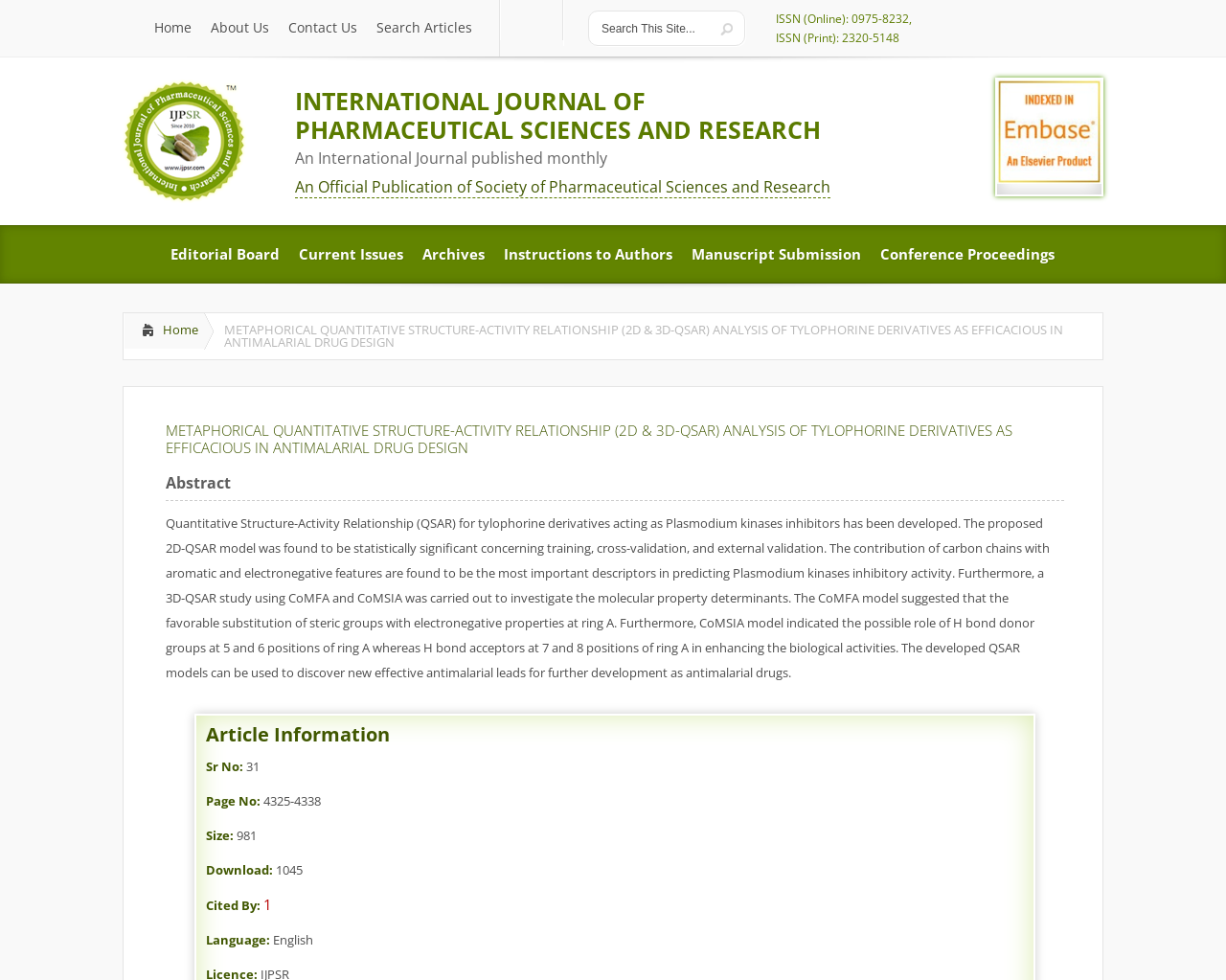Locate the coordinates of the bounding box for the clickable region that fulfills this instruction: "Visit home page".

[0.118, 0.0, 0.164, 0.058]